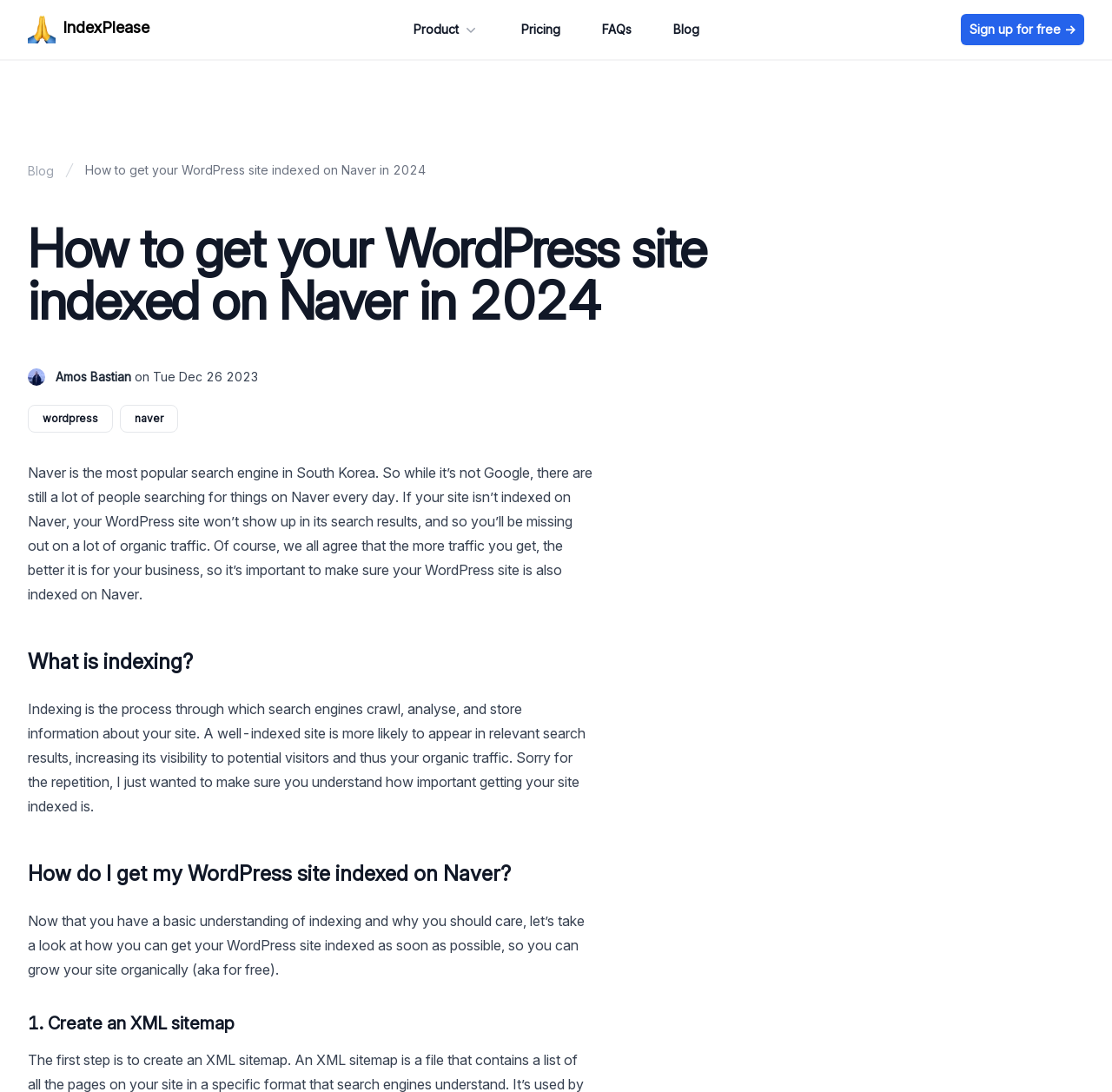Please answer the following question using a single word or phrase: 
What is the date of the article?

Tue Dec 26 2023